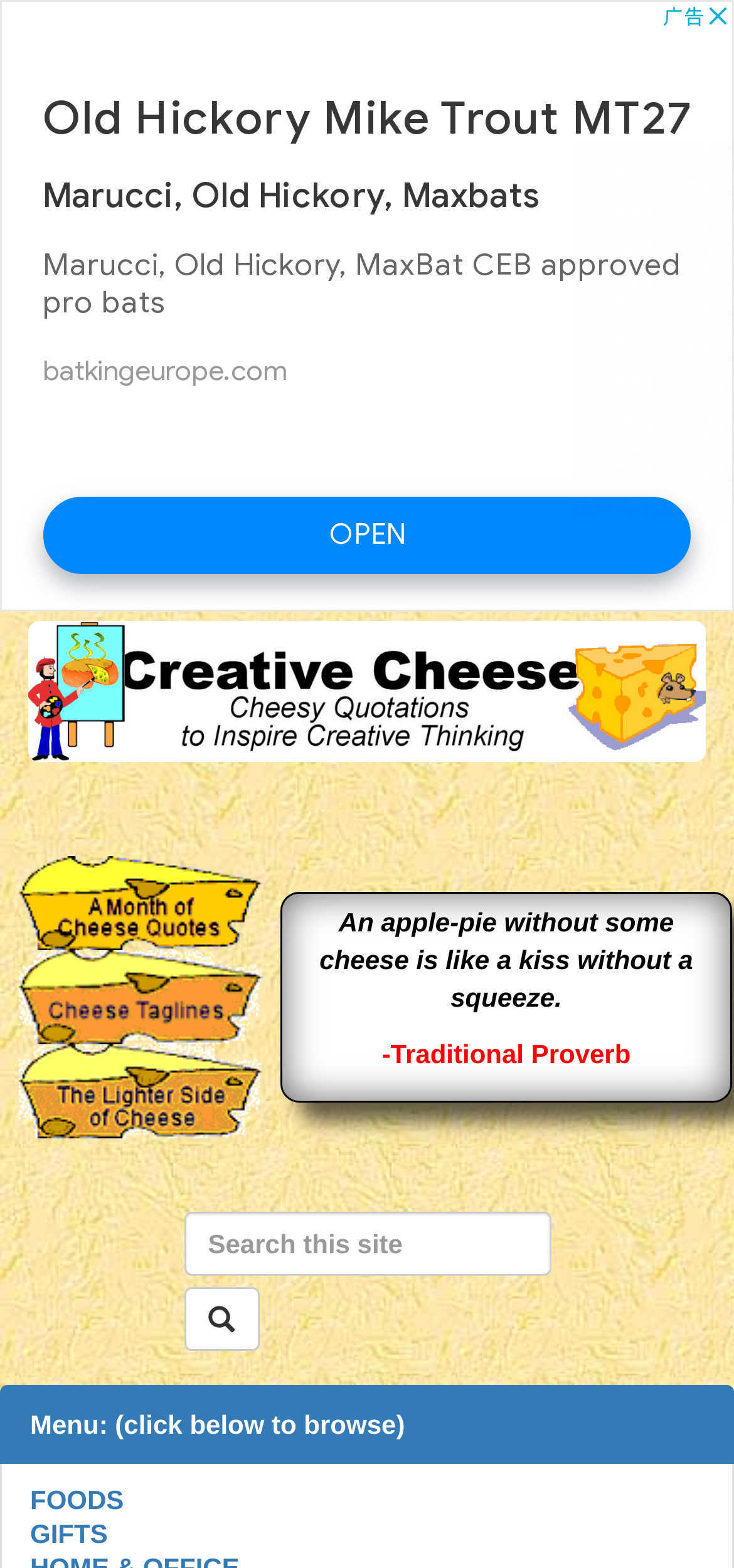Given the description of a UI element: "Menu: (click below to browse)", identify the bounding box coordinates of the matching element in the webpage screenshot.

[0.0, 0.883, 1.0, 0.934]